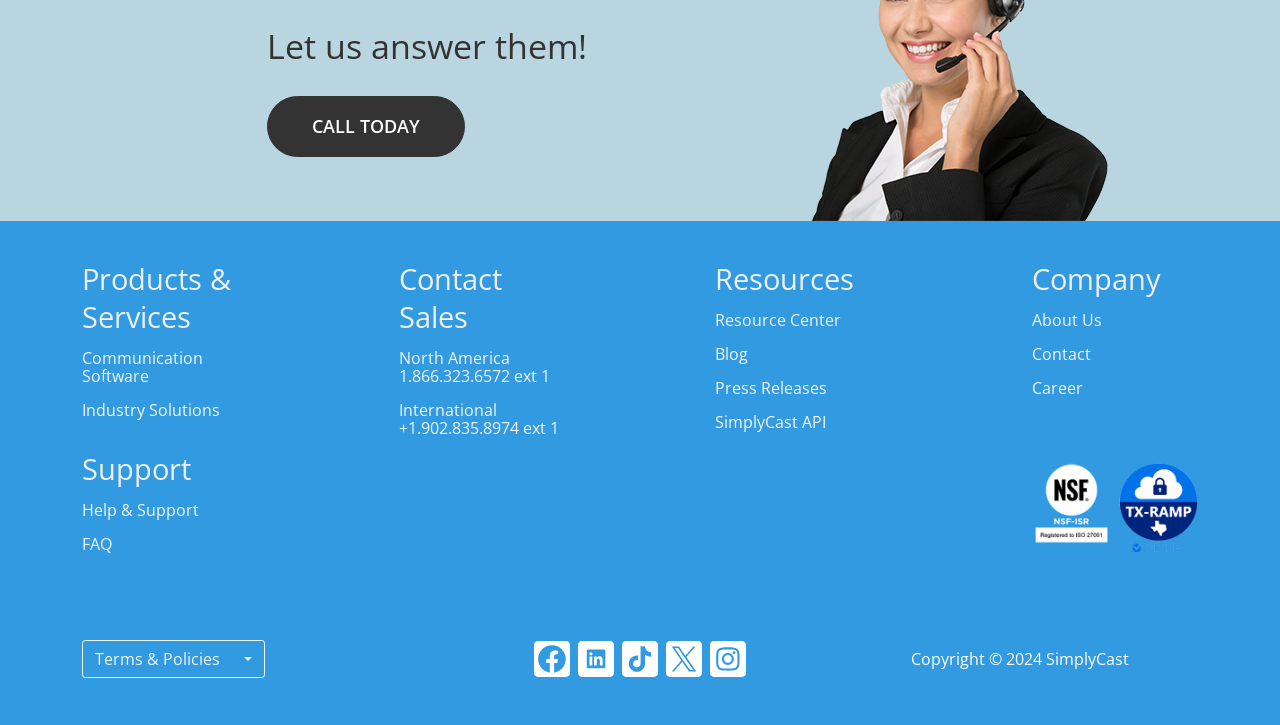Pinpoint the bounding box coordinates of the area that must be clicked to complete this instruction: "View Communication Software".

[0.064, 0.479, 0.159, 0.534]